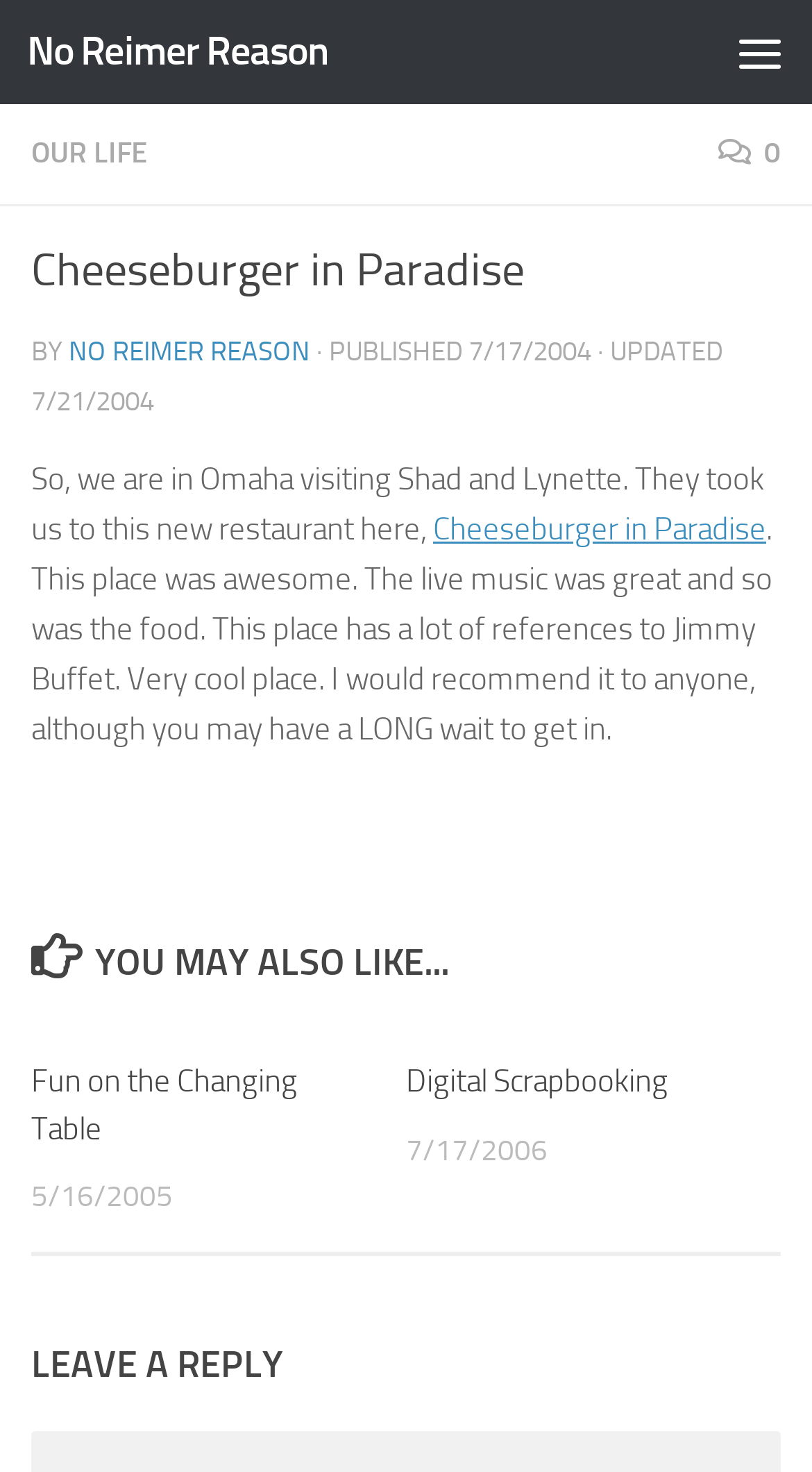What is the name of the restaurant?
Refer to the image and provide a one-word or short phrase answer.

Cheeseburger in Paradise